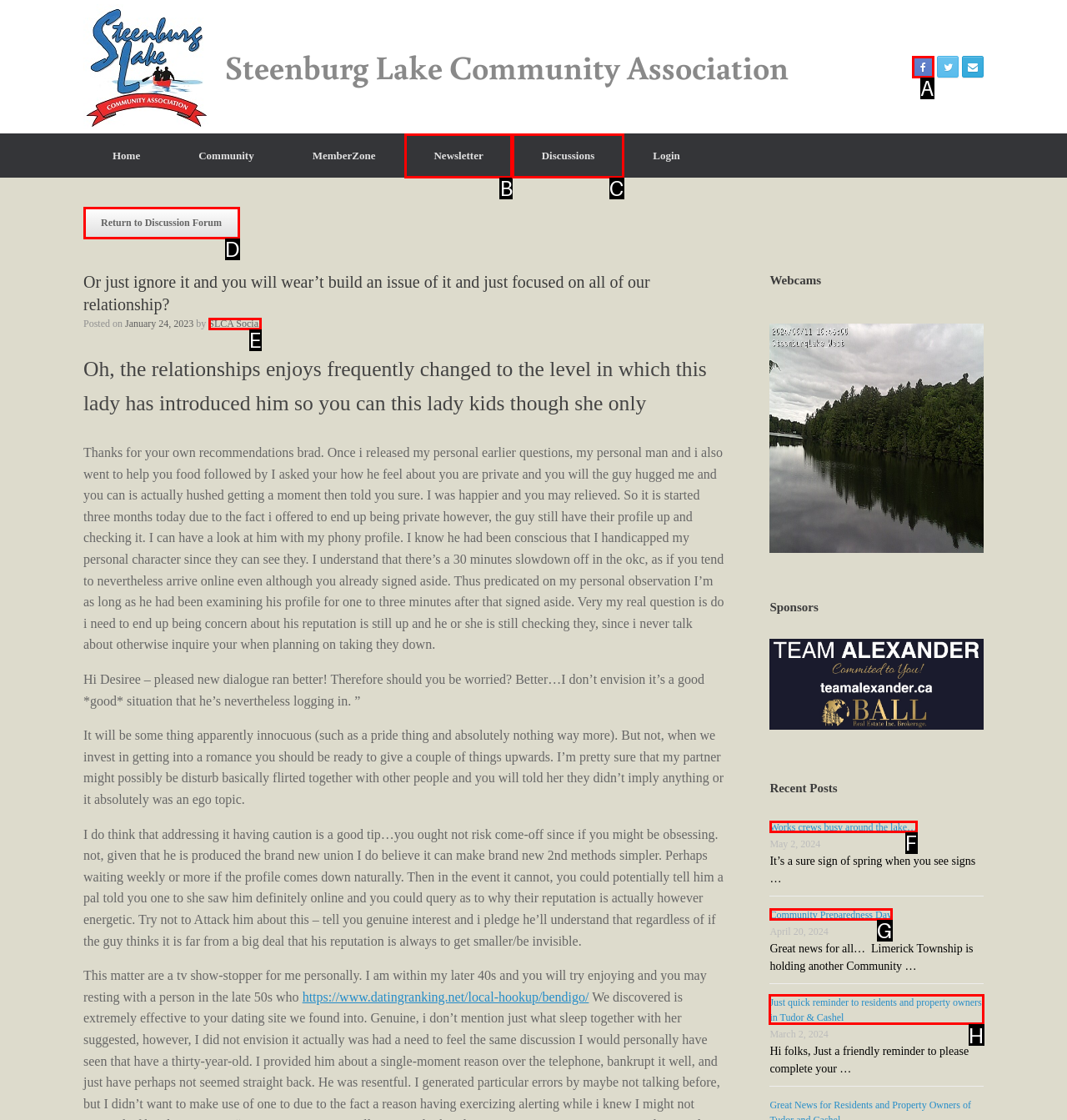Choose the HTML element that should be clicked to achieve this task: Check the 'top Top of Page' link
Respond with the letter of the correct choice.

None